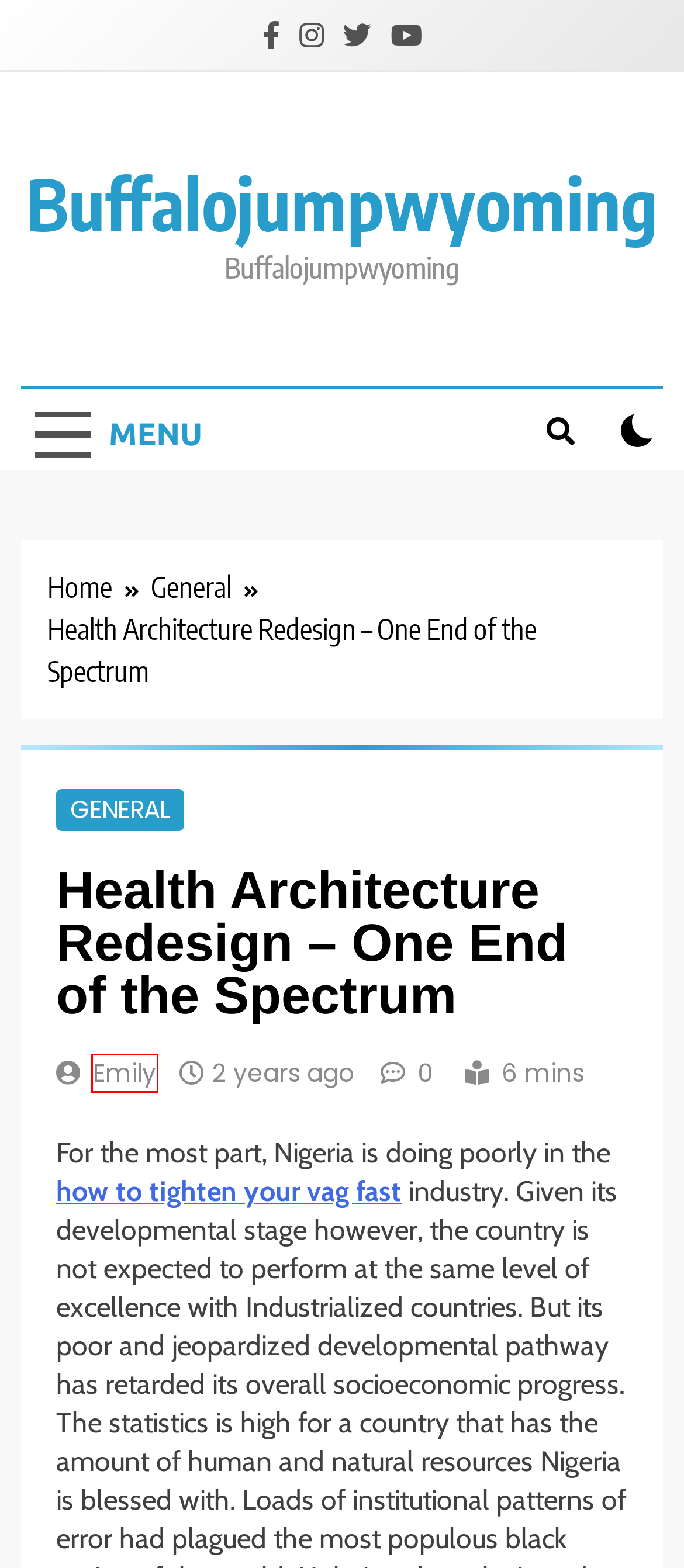Analyze the screenshot of a webpage with a red bounding box and select the webpage description that most accurately describes the new page resulting from clicking the element inside the red box. Here are the candidates:
A. Emily, Author at Buffalojumpwyoming
B. General Archives - Buffalojumpwyoming
C. Buy138: Situs Slot Gacor Hari Ini Paling Terpercaya Dalam Kategori Slot Online
D. Kangtoto: Situs Slot Deposit Dana Tanpa Potongan Pasti Maxwin
E. Citra77: Tujuan Slot Demo Terpercaya, Mitra Situs Gacor77 & Panen77
F. Kabayan55 Slot Online Terbaru Resmi Login & Daftar
G. Sbobet88: Link Daftar Judi Bola Terbaru & Agen SBOBET Terlengkap Hari Ini
H. KRISTAL777 # Situs Agen Slot88 Online Resmi Dan Terpercaya Seindonesia.

A